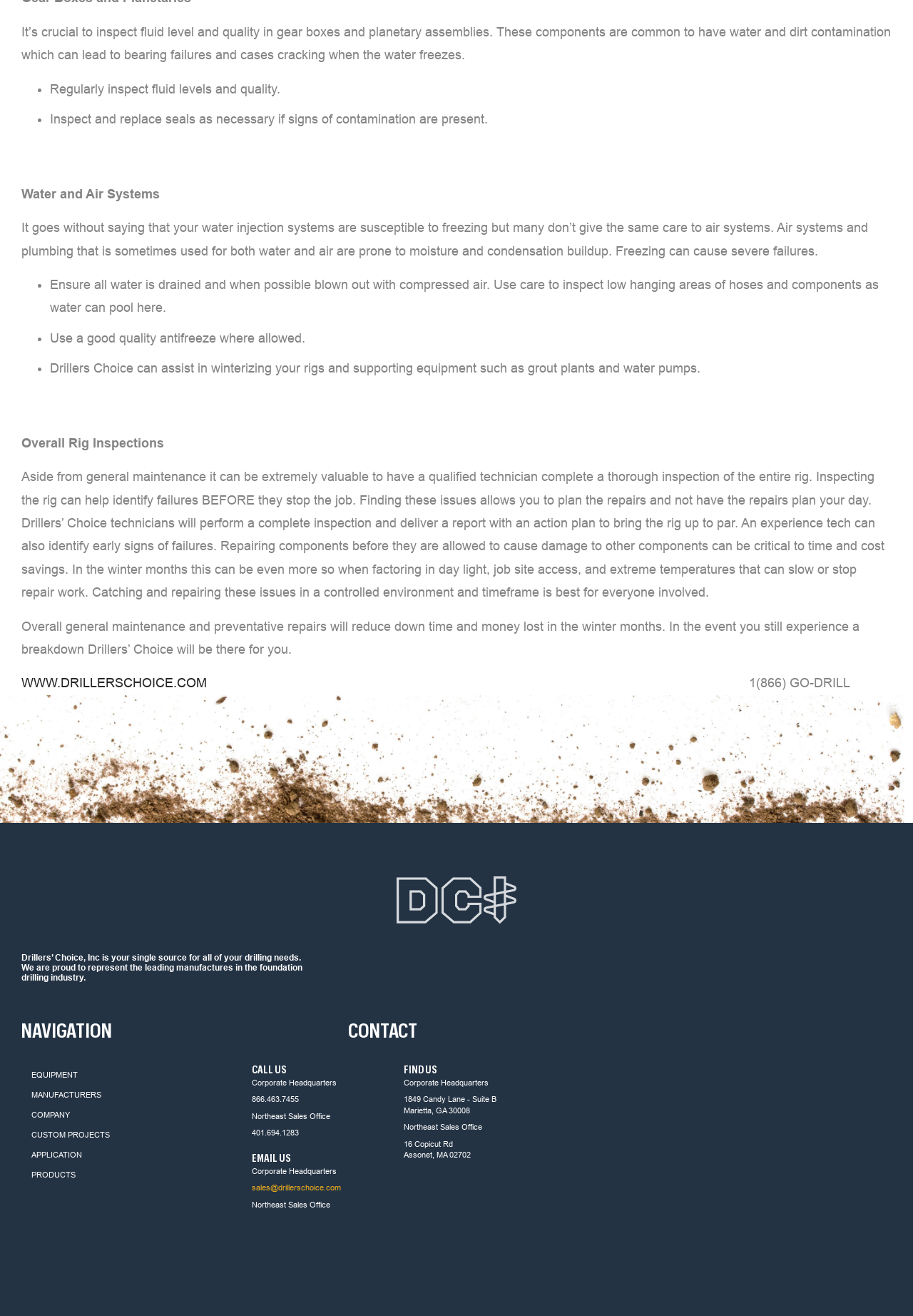What is the phone number of the Corporate Headquarters? Using the information from the screenshot, answer with a single word or phrase.

866.463.7455